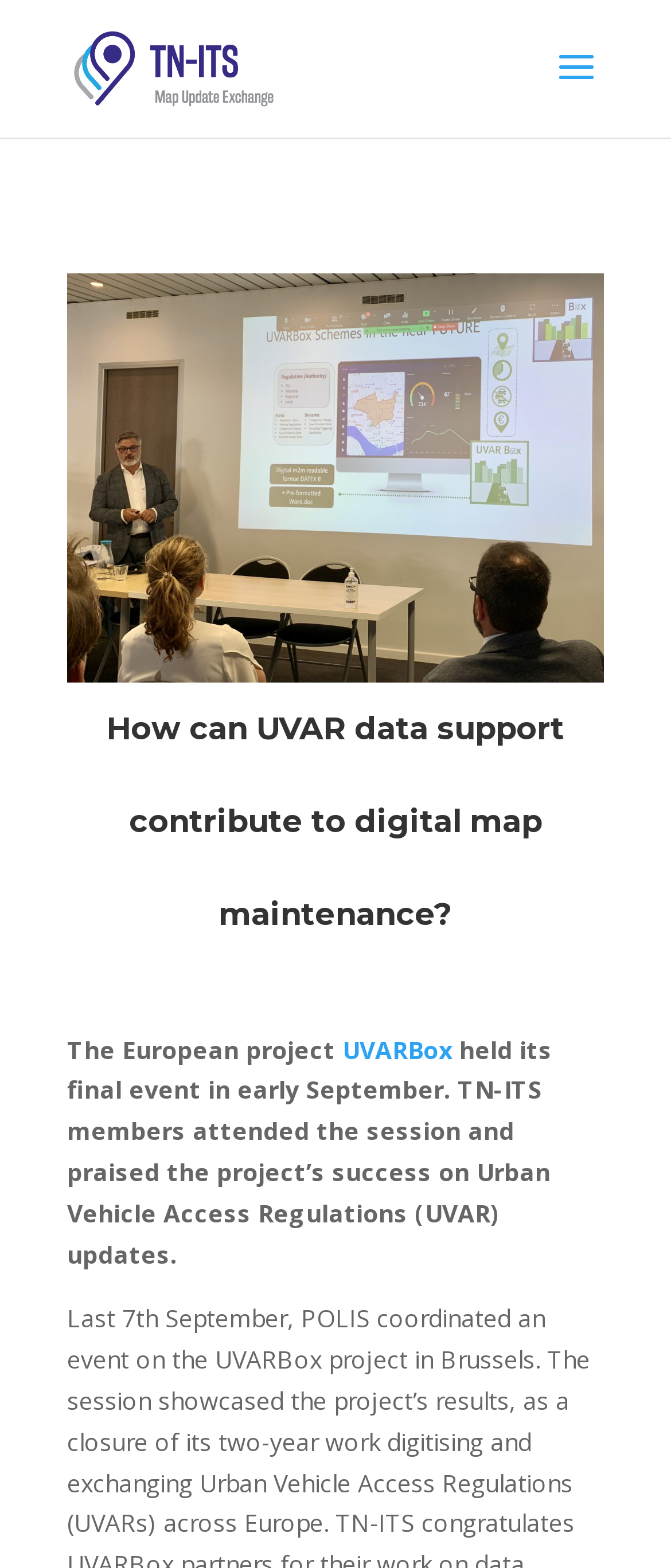Find the primary header on the webpage and provide its text.

How can UVAR data support contribute to digital map maintenance?